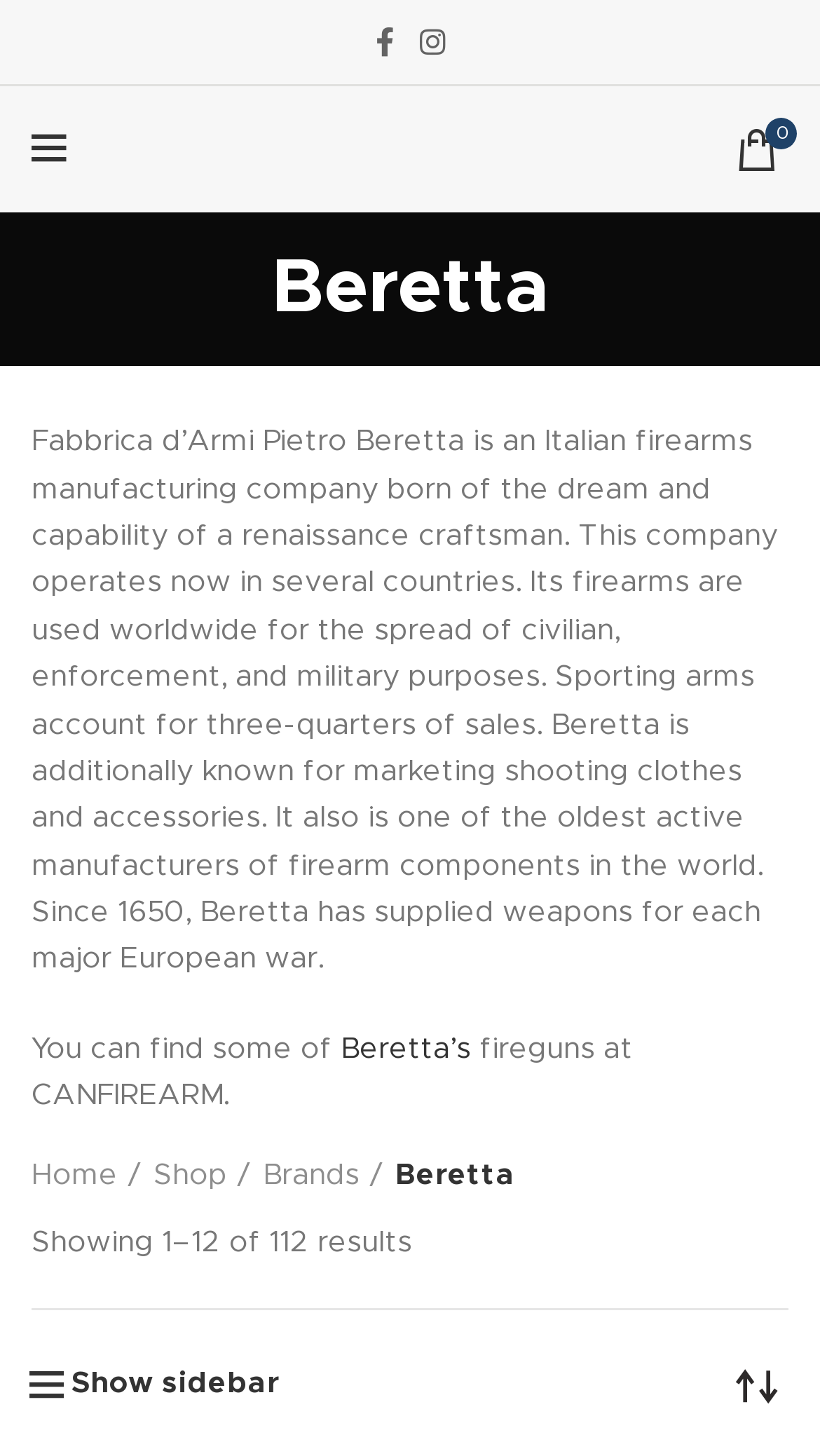What is the purpose of the firearms manufactured by Beretta?
Examine the image and provide an in-depth answer to the question.

The purpose of the firearms manufactured by Beretta is mentioned in the static text 'Its firearms are used worldwide for the spread of civilian, enforcement, and military purposes.'.